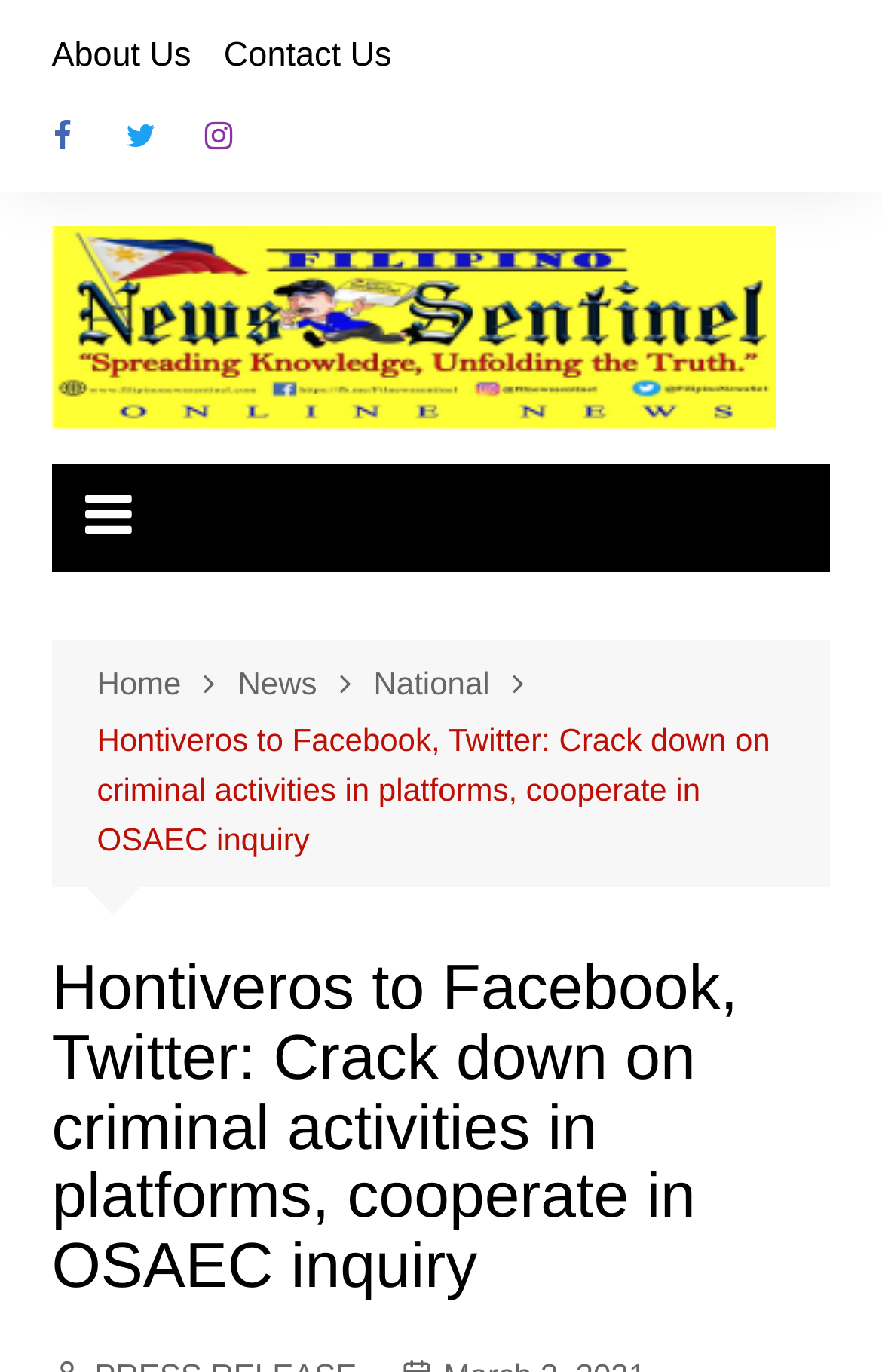Provide the bounding box coordinates of the area you need to click to execute the following instruction: "Read Hontiveros to Facebook, Twitter article".

[0.058, 0.696, 0.942, 0.949]